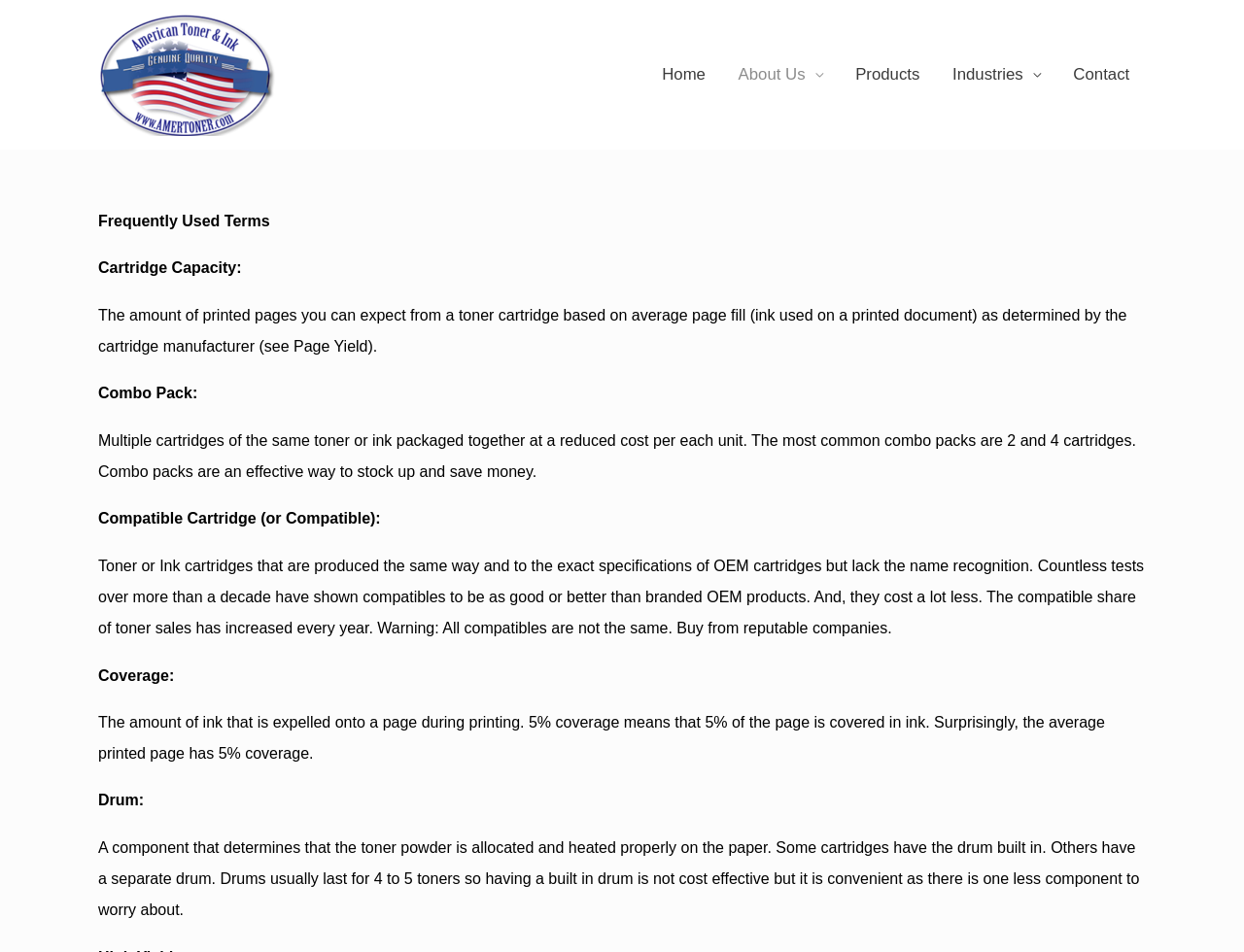Please reply to the following question using a single word or phrase: 
What is a Compatible Cartridge?

Toner or Ink cartridges produced to OEM specs